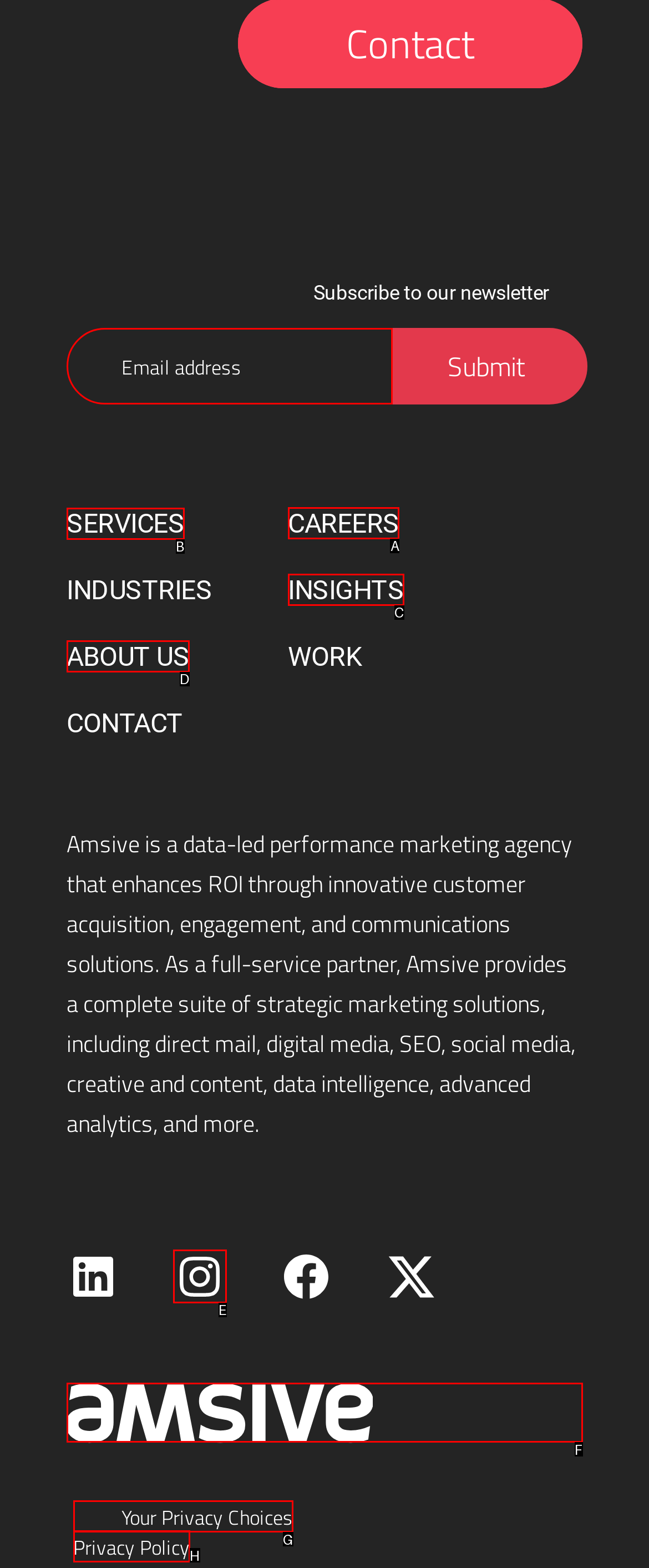Tell me which one HTML element I should click to complete the following task: Click on SERVICES Answer with the option's letter from the given choices directly.

B